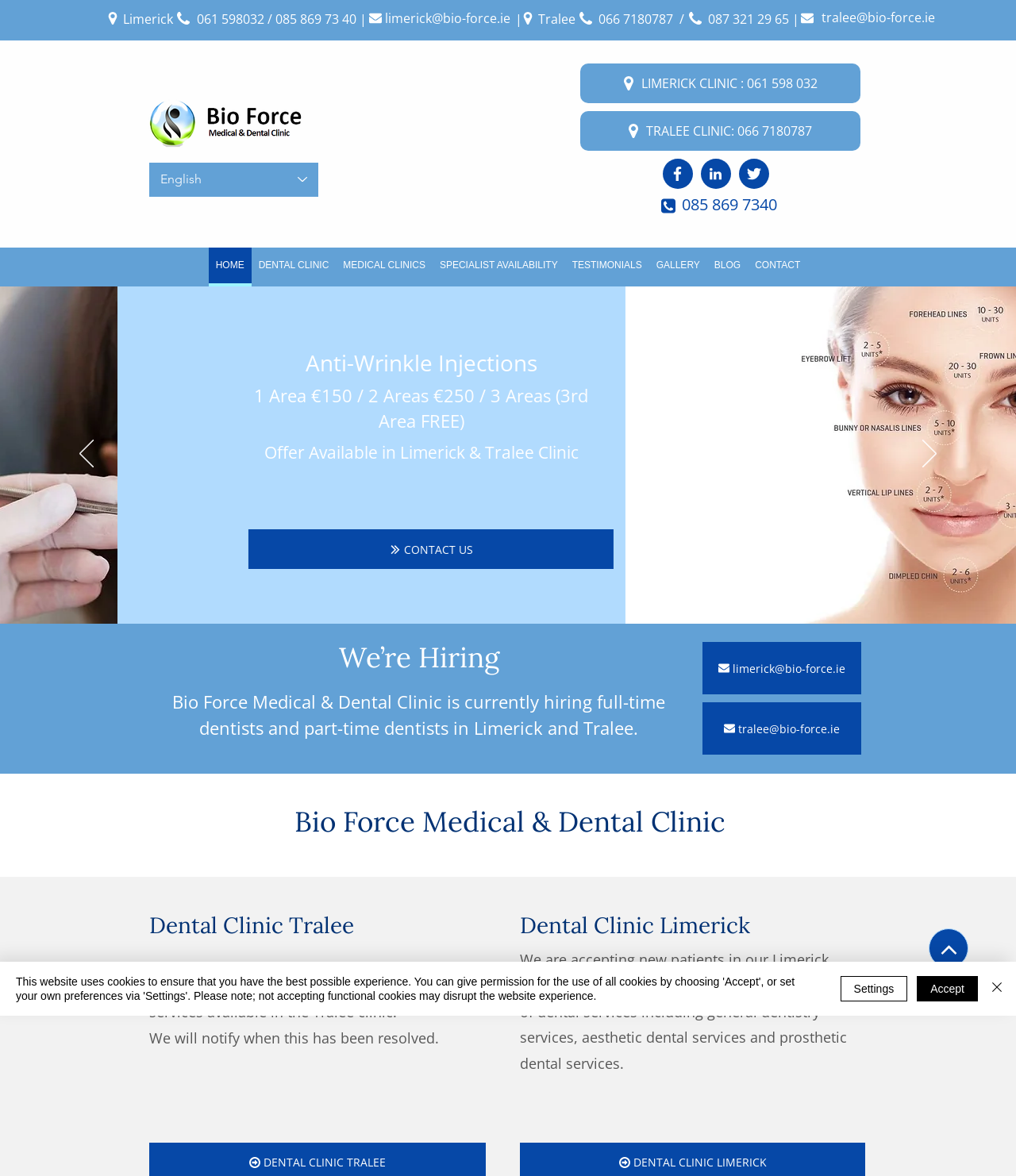Write an exhaustive caption that covers the webpage's main aspects.

The webpage is for Bio Force Medical & Dental Clinic, with locations in Limerick and Tralee. At the top, there is a header section with the clinic's name, phone numbers, and email addresses for both locations. Below this, there is a language selector dropdown menu.

The main content area is divided into several sections. On the left side, there is a navigation menu with links to various pages, including Home, Dental Clinic, Medical Clinics, Specialist Availability, Testimonials, Gallery, Blog, and Contact.

In the center of the page, there is a slideshow section with a series of images and accompanying text. The slideshow has navigation buttons to move through the images, and each image has a brief description. One of the slides promotes anti-wrinkle injections, with pricing and availability information.

Below the slideshow, there is a section with a heading "We're Hiring" and a brief description of the clinic's job openings for dentists in Limerick and Tralee. There are also links to email addresses for more information.

Further down the page, there is a section with information about the clinic's services in Limerick and Tralee. The Limerick section describes the services offered, while the Tralee section apologizes for currently not offering dental services and promises to notify when this changes.

At the bottom of the page, there is a cookie policy alert with buttons to accept or set preferences.